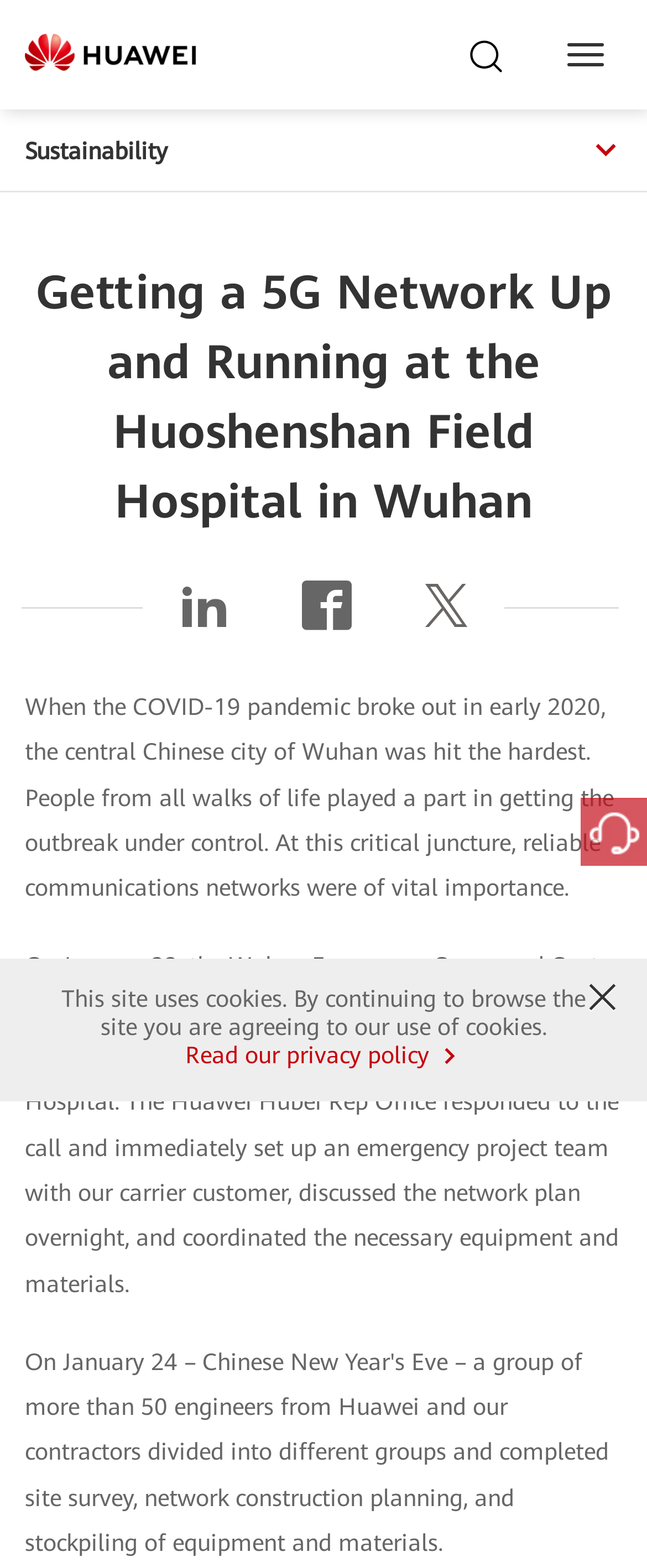What is the location of the hospital mentioned in the webpage?
Look at the image and provide a short answer using one word or a phrase.

Wuhan